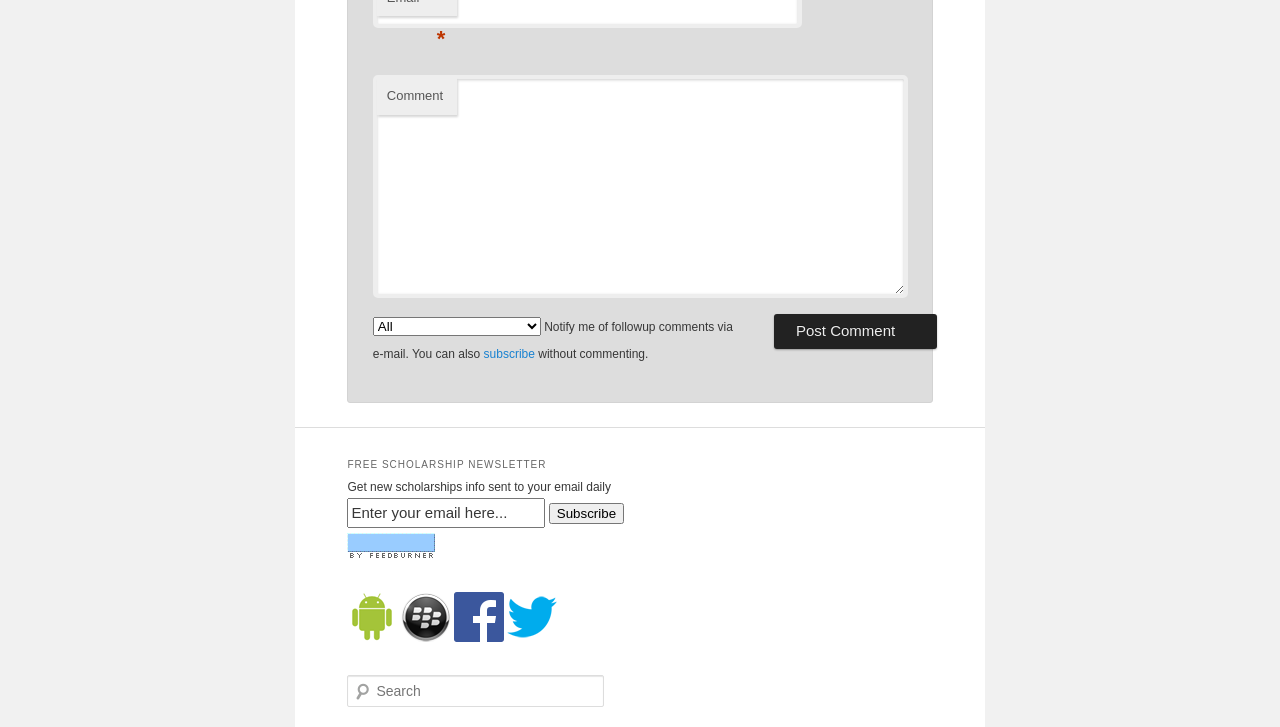Determine the bounding box coordinates of the region that needs to be clicked to achieve the task: "Post a comment".

[0.605, 0.432, 0.732, 0.48]